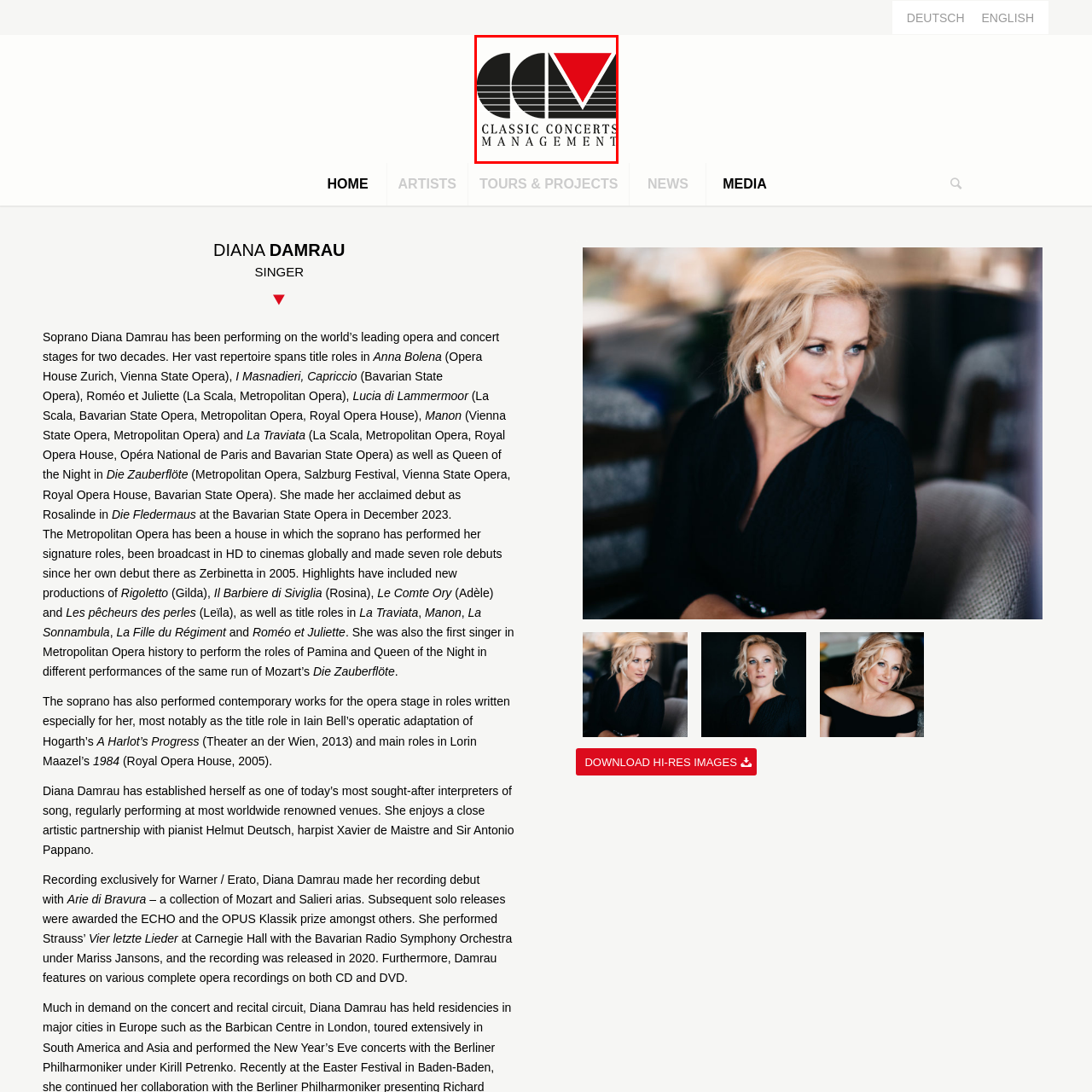What type of music does CCM promote?
Examine the area marked by the red bounding box and respond with a one-word or short phrase answer.

Classical music